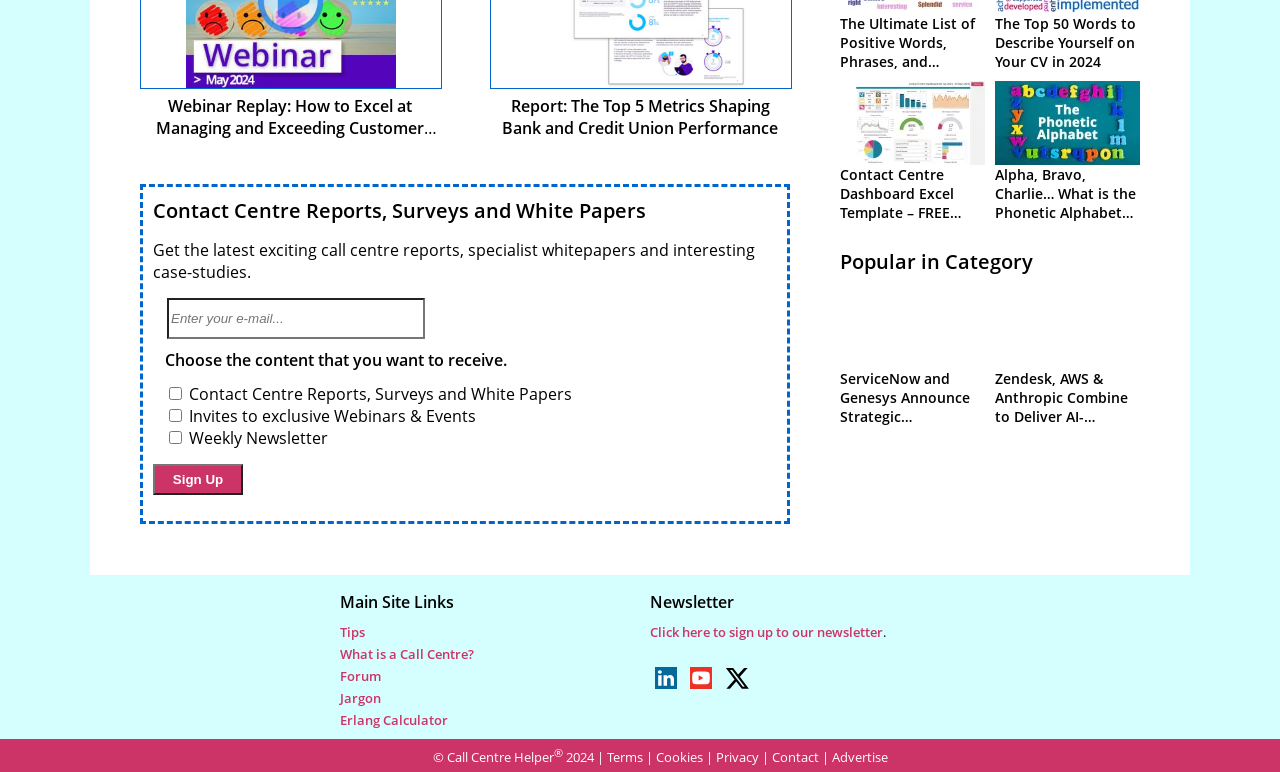Find the bounding box coordinates of the clickable element required to execute the following instruction: "Sign up for the newsletter". Provide the coordinates as four float numbers between 0 and 1, i.e., [left, top, right, bottom].

[0.13, 0.385, 0.332, 0.438]